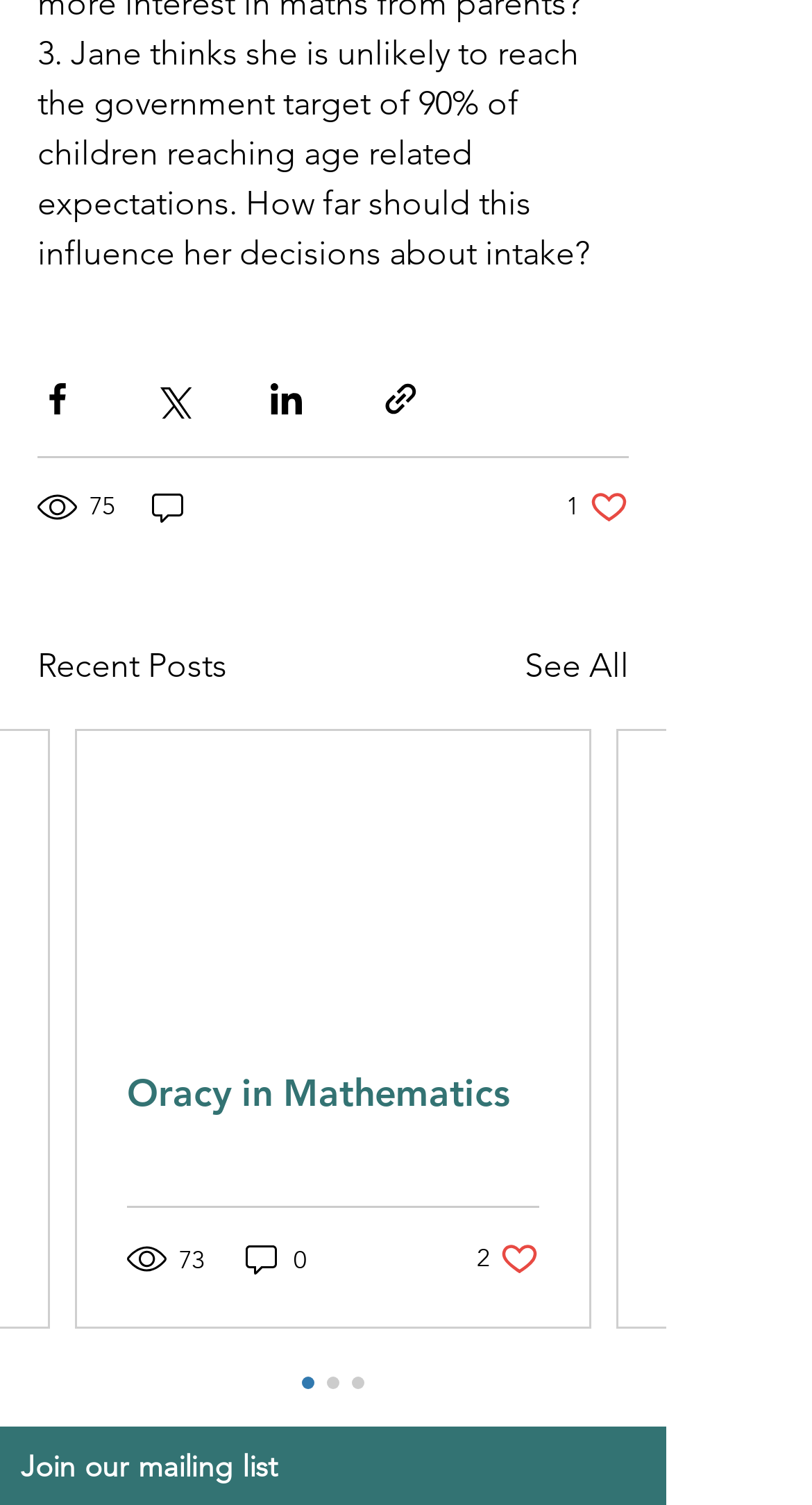What is the topic of the first post?
Provide a detailed and extensive answer to the question.

The first post is about Jane's thoughts on reaching the government target of 90% of children reaching age-related expectations, so the topic is Jane's government target.